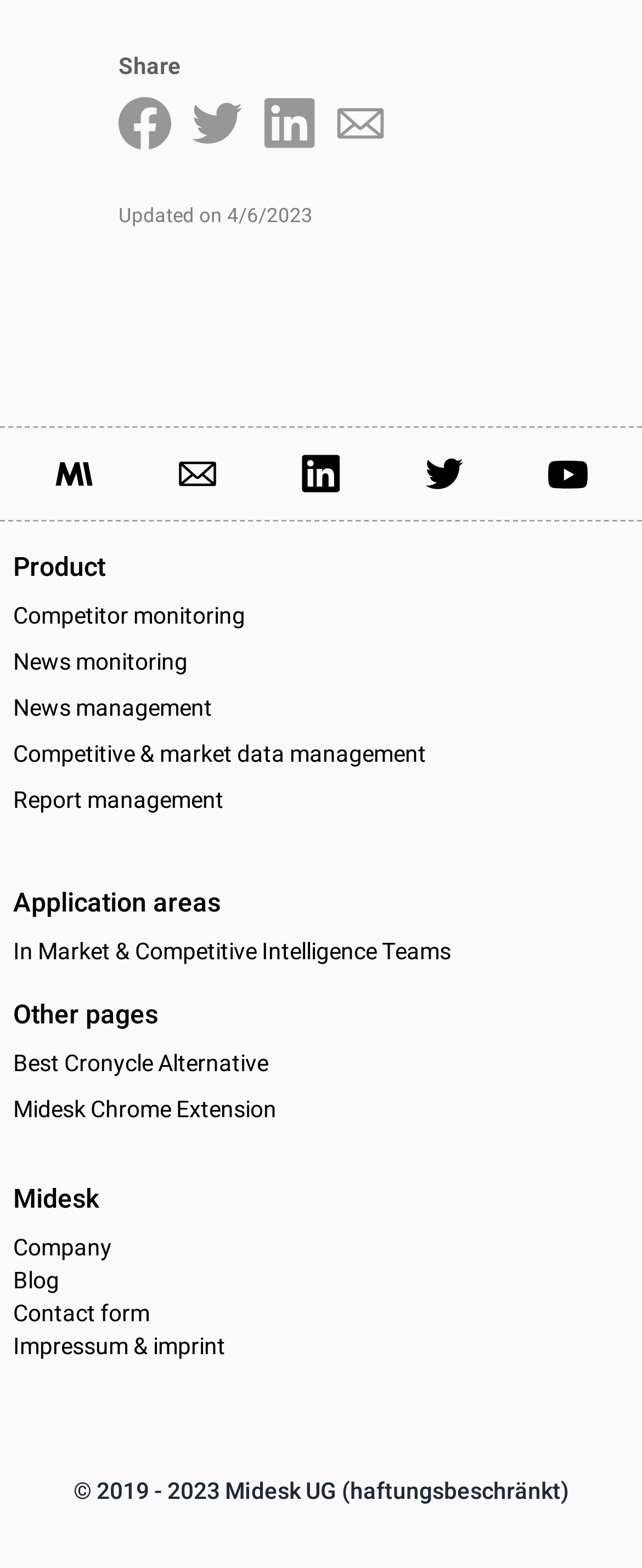Please provide a one-word or short phrase answer to the question:
What is the company name mentioned at the bottom of the webpage?

Midesk UG